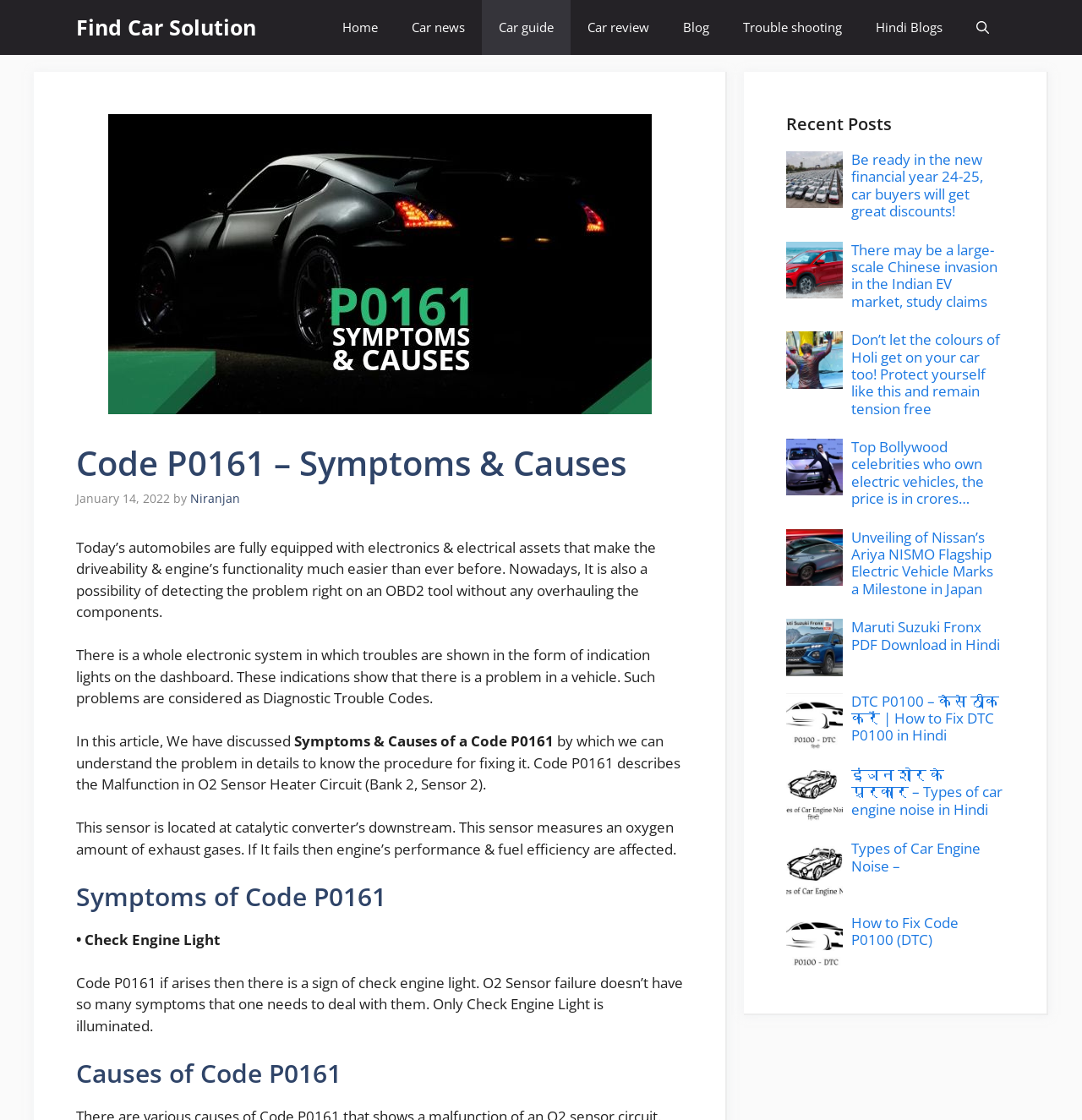Extract the primary headline from the webpage and present its text.

Code P0161 – Symptoms & Causes